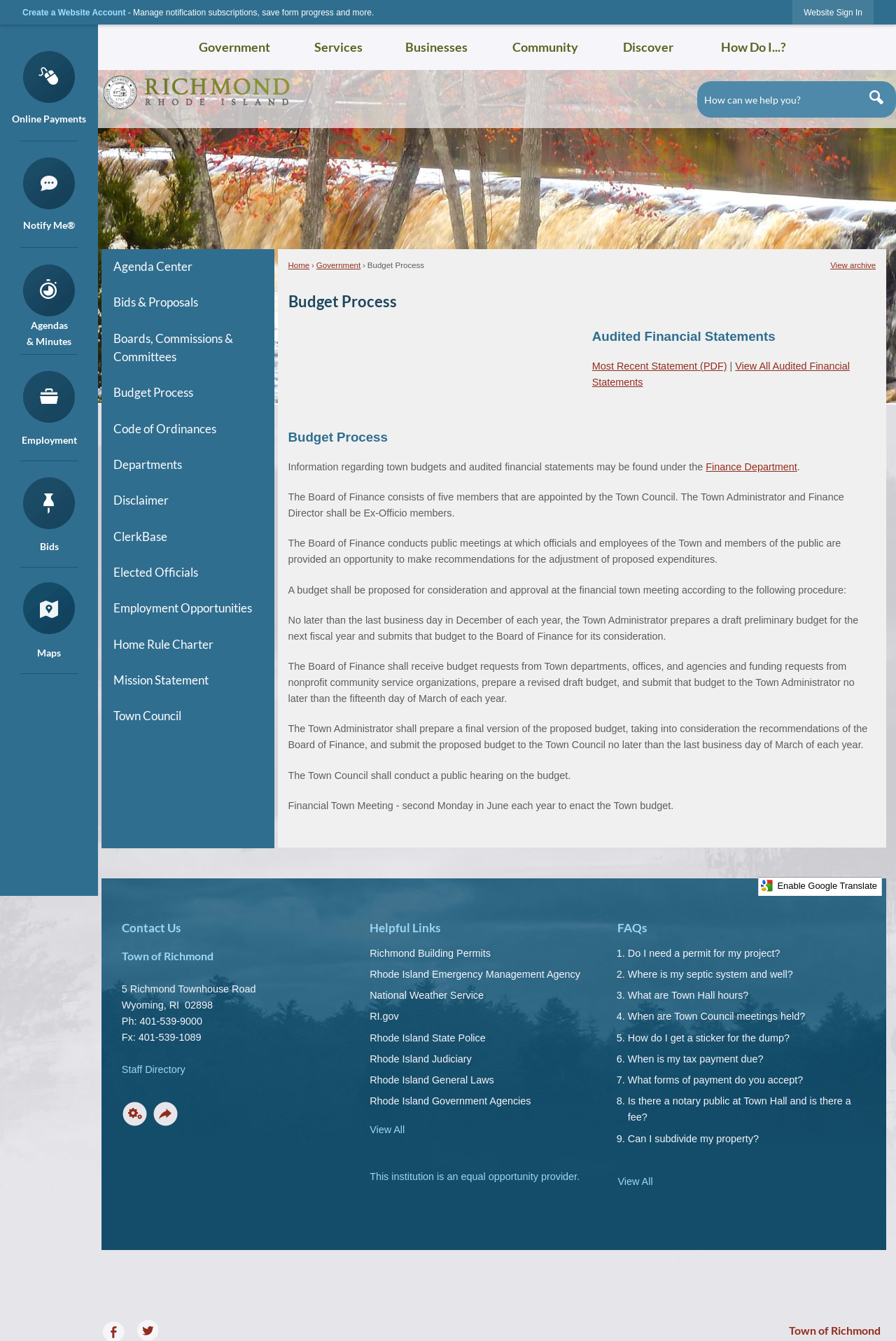Identify the bounding box coordinates of the part that should be clicked to carry out this instruction: "View archive".

[0.927, 0.195, 0.978, 0.201]